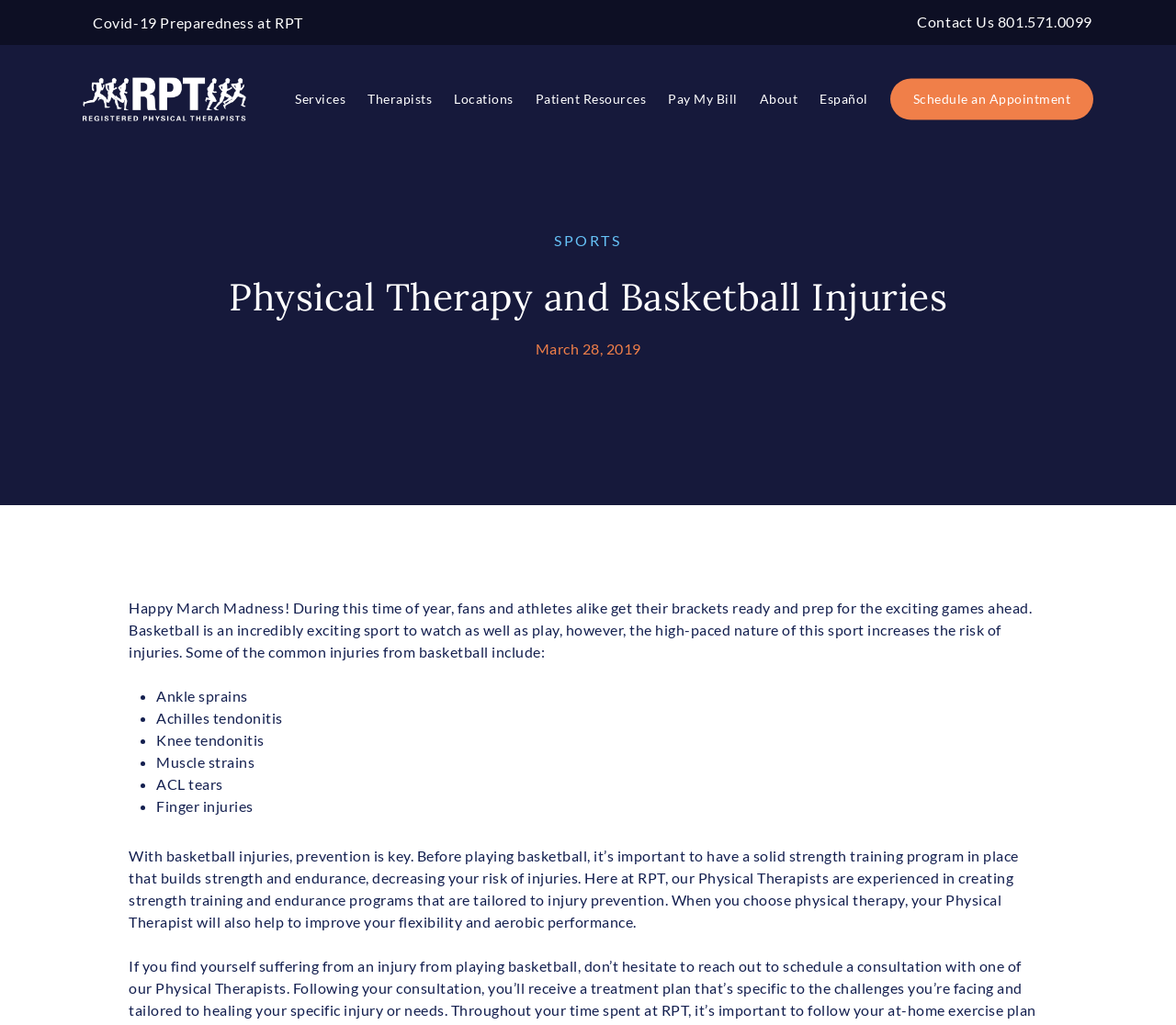Identify the bounding box coordinates for the element that needs to be clicked to fulfill this instruction: "Contact us for basketball injuries". Provide the coordinates in the format of four float numbers between 0 and 1: [left, top, right, bottom].

[0.78, 0.009, 0.929, 0.034]